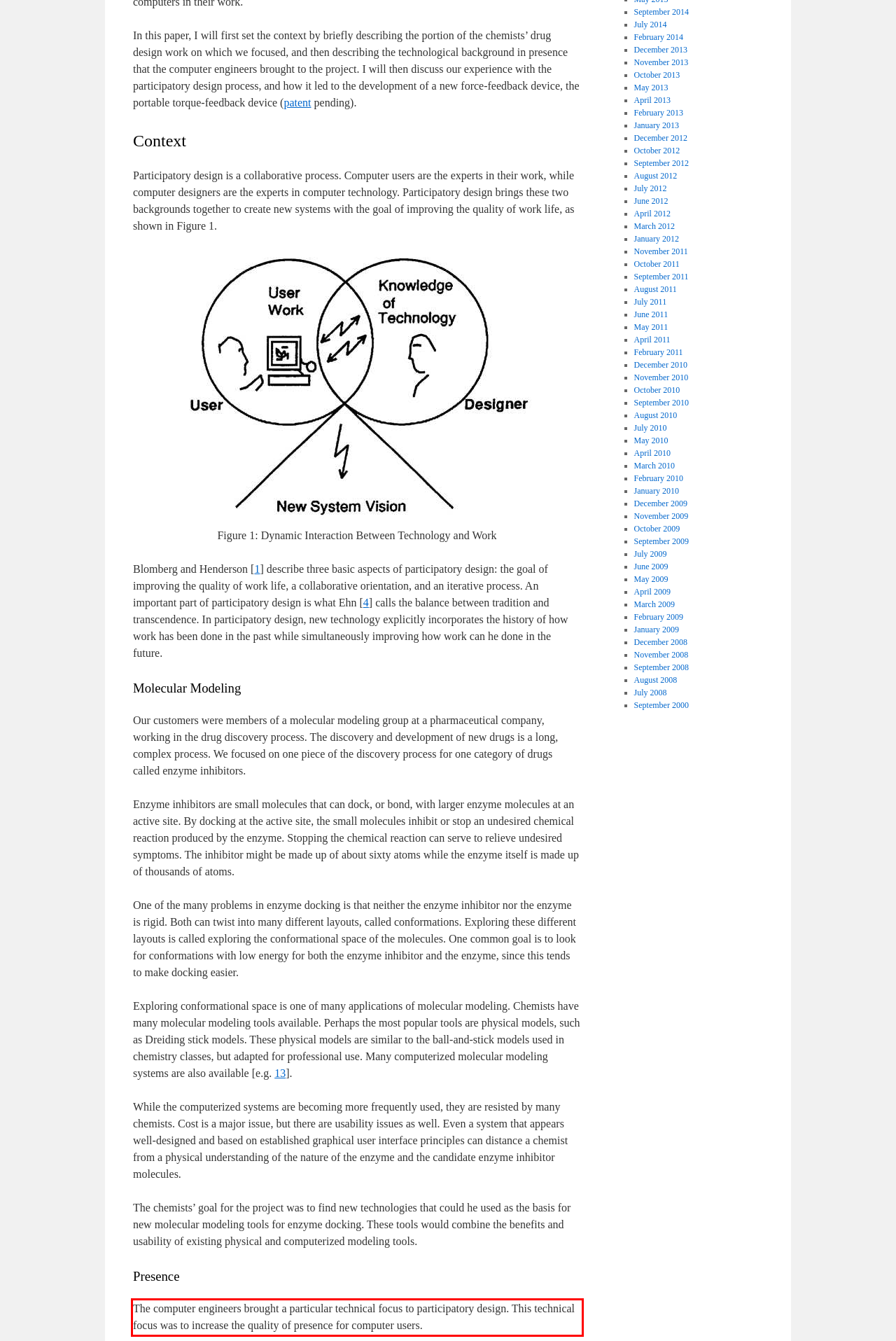Look at the provided screenshot of the webpage and perform OCR on the text within the red bounding box.

The computer engineers brought a particular technical focus to participatory design. This technical focus was to increase the quality of presence for computer users.